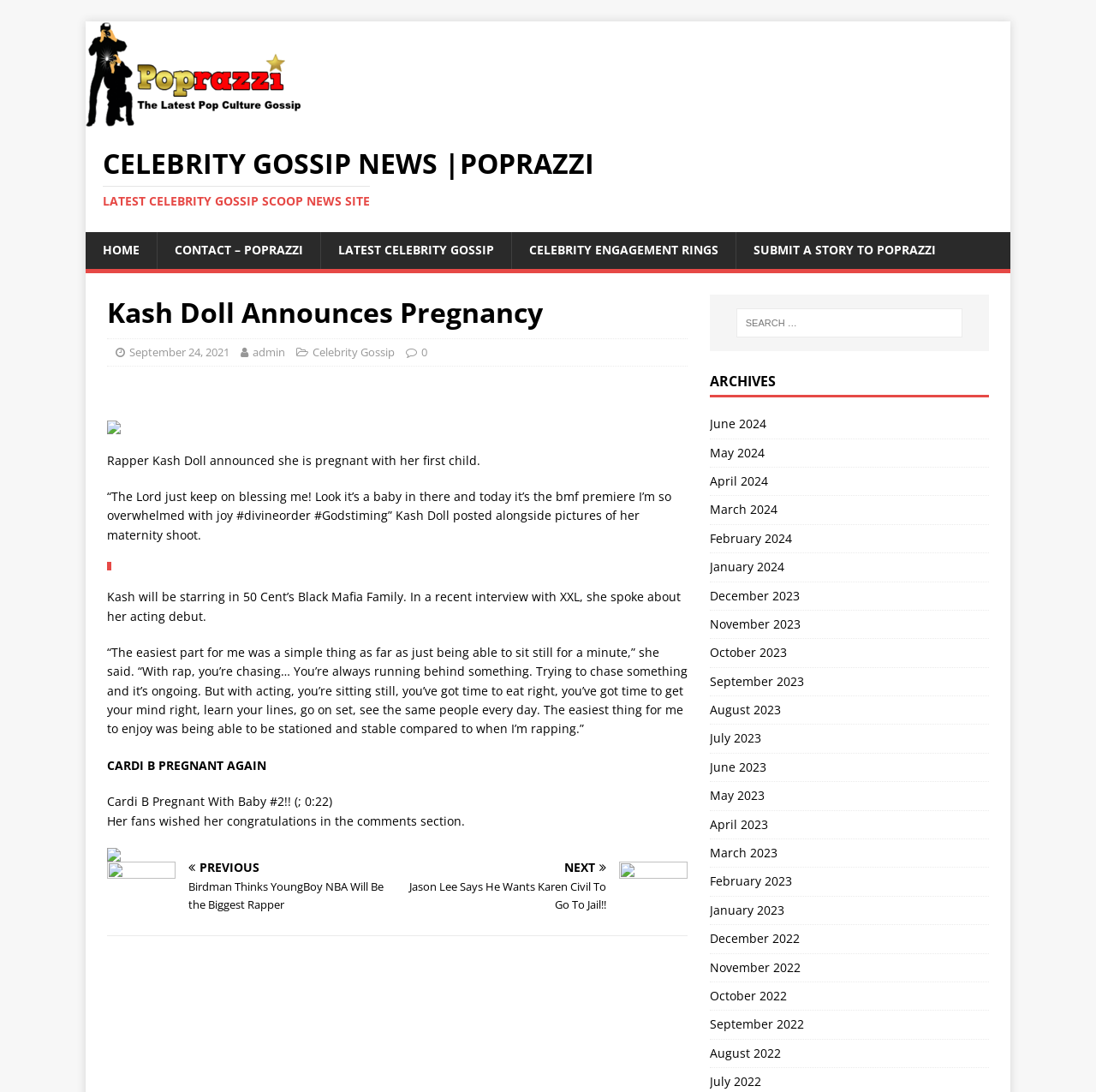What is the name of the TV show Kash Doll is starring in?
From the screenshot, supply a one-word or short-phrase answer.

Black Mafia Family